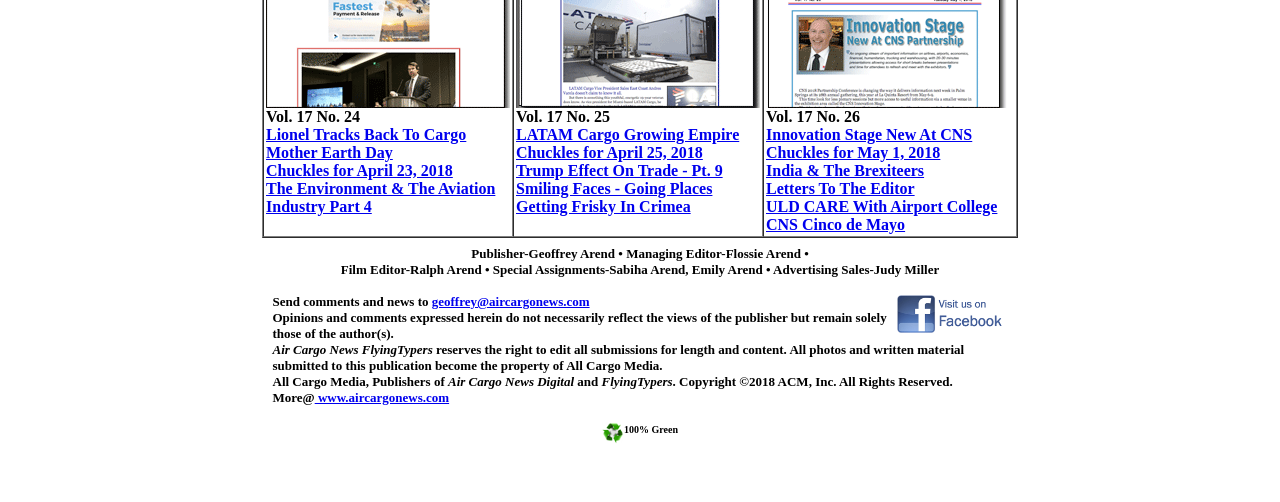Find the bounding box coordinates of the element to click in order to complete the given instruction: "Go to 'www.aircargonews.com'."

[0.246, 0.777, 0.351, 0.807]